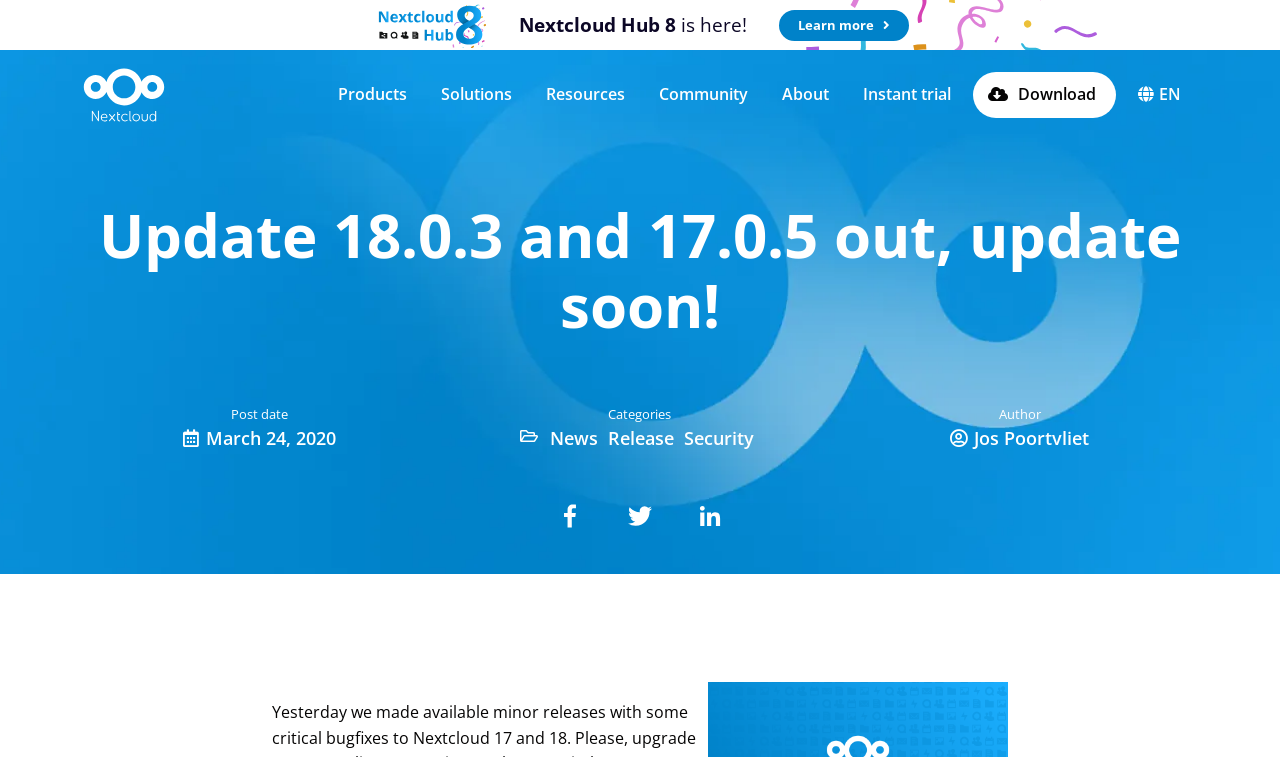Please specify the bounding box coordinates of the clickable region to carry out the following instruction: "Click on Nextcloud Hub 8 is here!". The coordinates should be four float numbers between 0 and 1, in the format [left, top, right, bottom].

[0.29, 0.003, 0.381, 0.063]